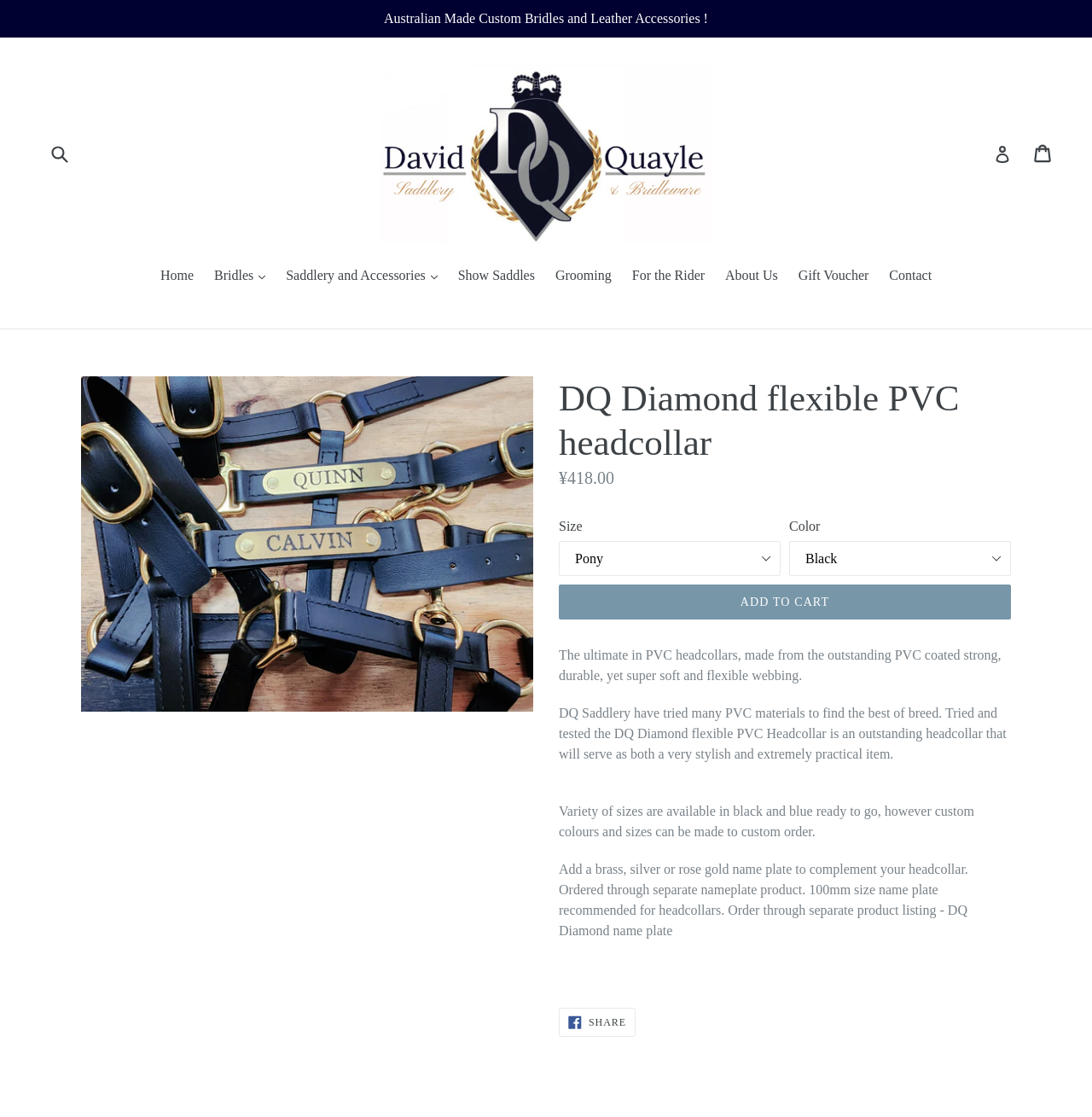Identify the bounding box for the UI element described as: "Saddlery and Accessories .cls-1{fill:#231f20} expand". The coordinates should be four float numbers between 0 and 1, i.e., [left, top, right, bottom].

[0.254, 0.238, 0.408, 0.258]